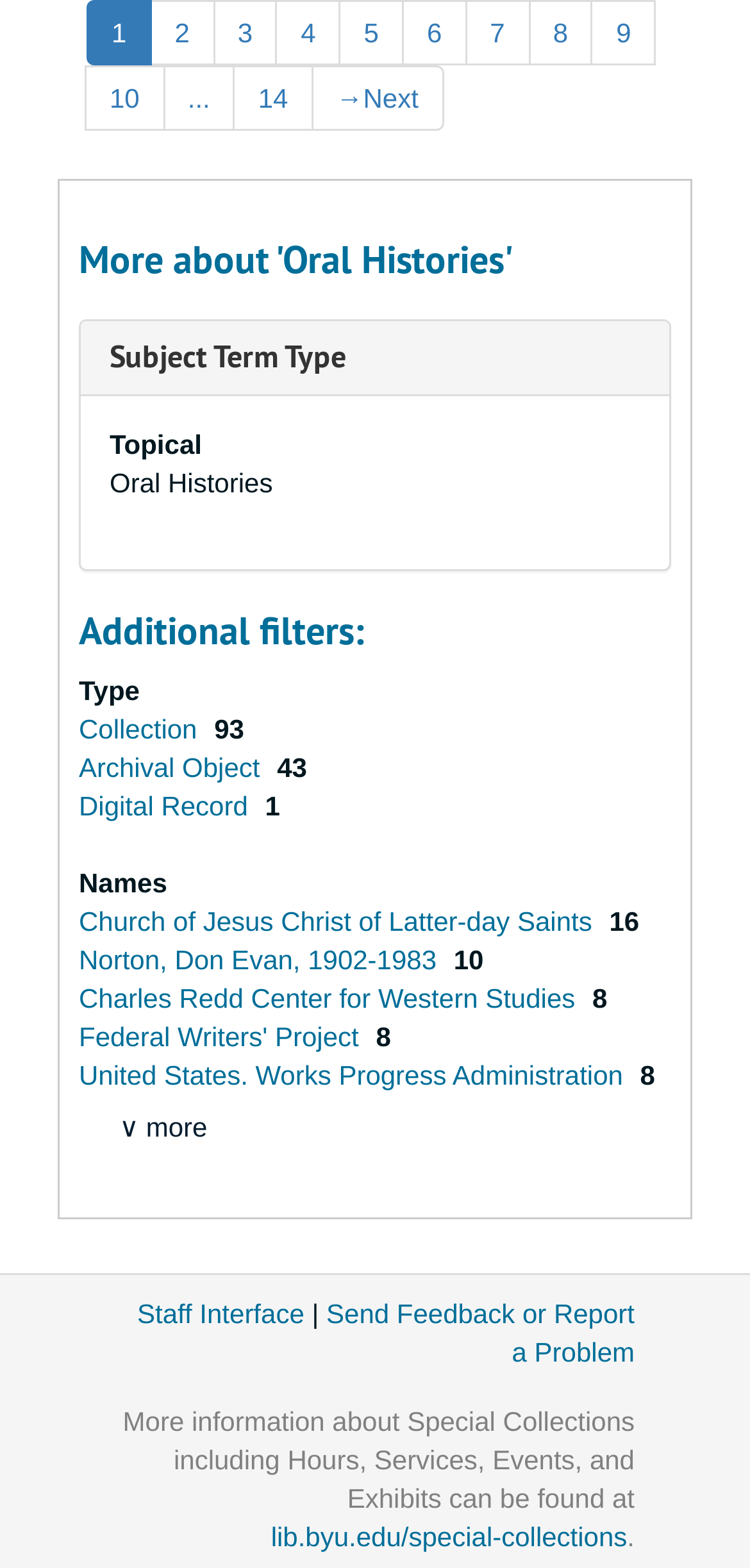Please locate the bounding box coordinates of the element that needs to be clicked to achieve the following instruction: "Visit 'lib.byu.edu/special-collections'". The coordinates should be four float numbers between 0 and 1, i.e., [left, top, right, bottom].

[0.361, 0.97, 0.836, 0.99]